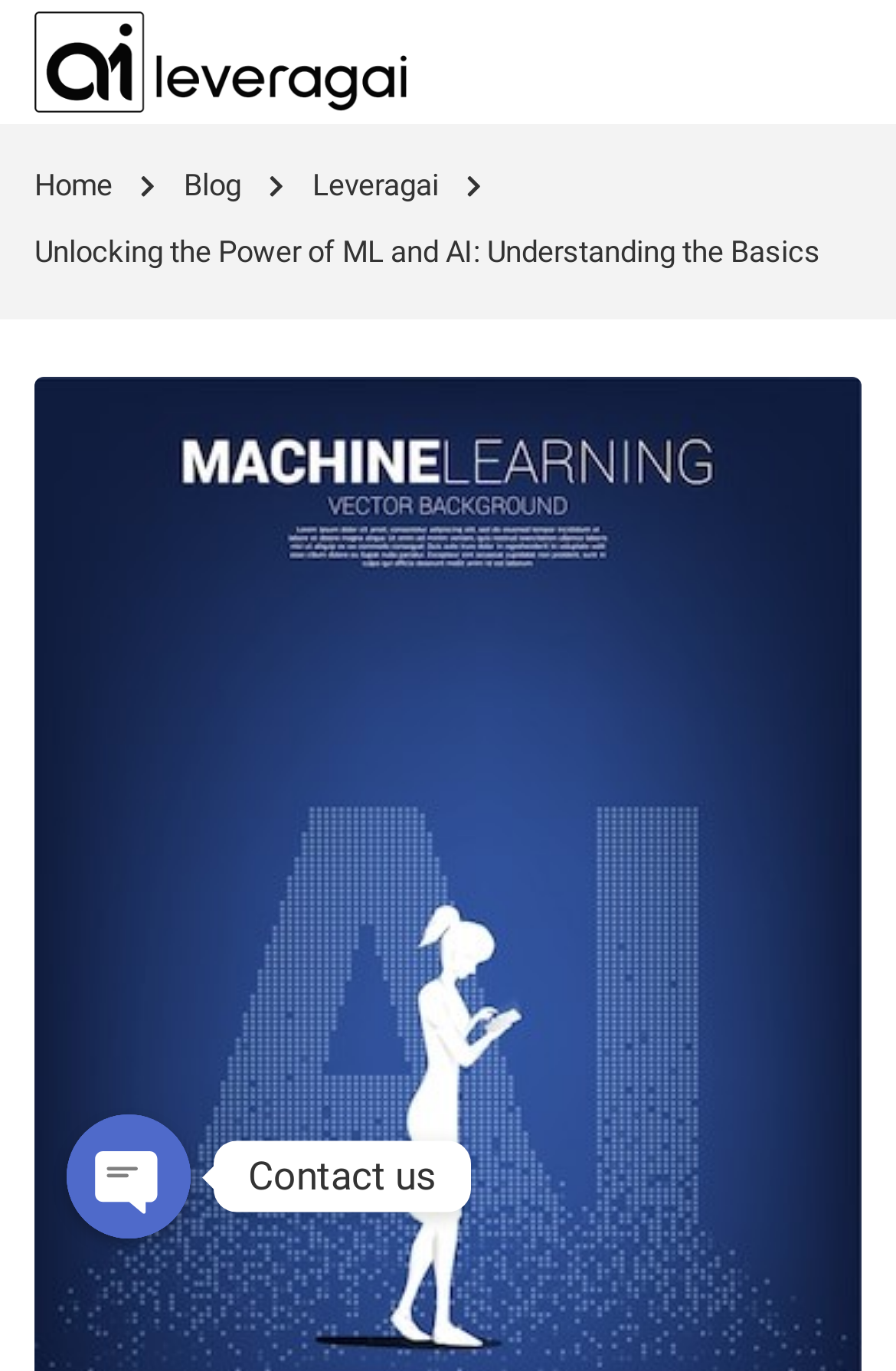Elaborate on the webpage's design and content in a detailed caption.

The webpage is about Machine Learning (ML) and Artificial Intelligence (AI), with a focus on understanding the basics. At the top right corner, there is a "Menu Trigger" button. Below it, there is a layout table that spans the entire width of the page. 

On the top left, there is a link to the website "leveragai.com" accompanied by an image of the website's logo. Next to it, there are three links: "Home", "Blog", and "Leveragai", each with a dropdown icon. 

The main title of the page, "Unlocking the Power of ML and AI: Understanding the Basics", is displayed prominently in the top center of the page. 

At the bottom left, there are three links to contact the website: "Whatsapp", "Phone", and "Email", each accompanied by an image. Next to them, there is a "Contact us" text and an "OPEN CHATY" button with an image.